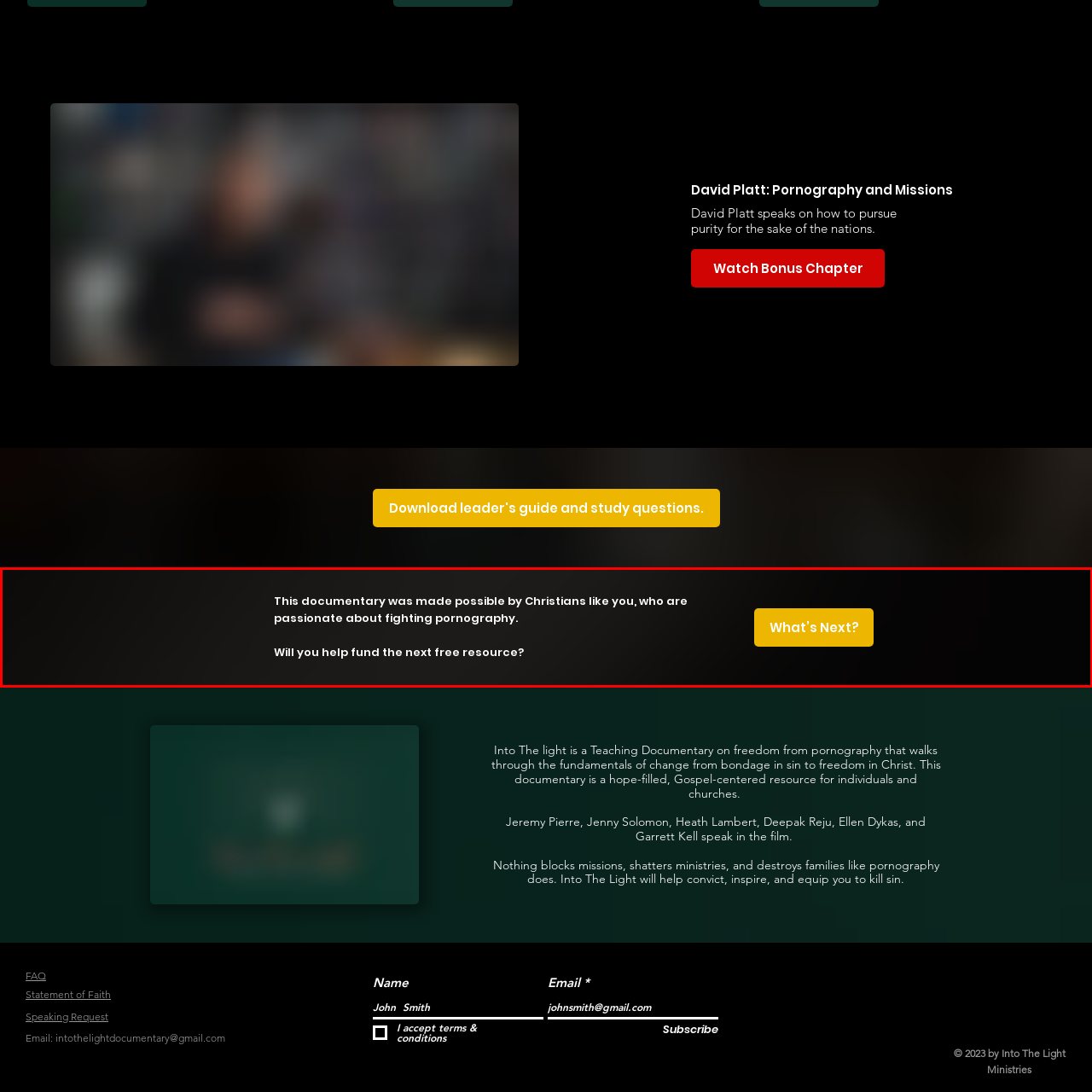Check the image highlighted by the red rectangle and provide a single word or phrase for the question:
What is the purpose of the yellow button?

Encourage immediate engagement